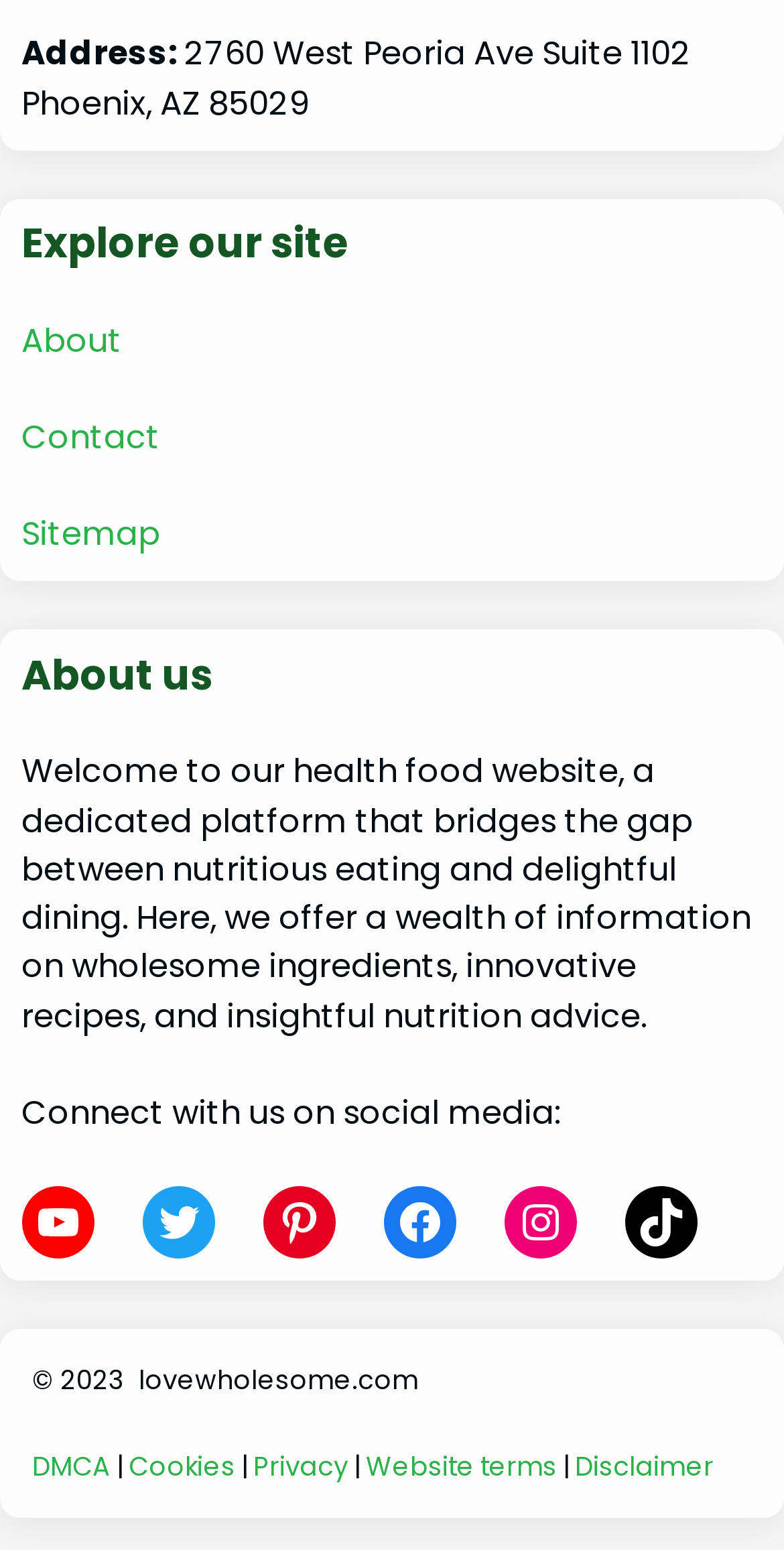Please locate the clickable area by providing the bounding box coordinates to follow this instruction: "Visit our YouTube channel".

[0.027, 0.765, 0.12, 0.812]